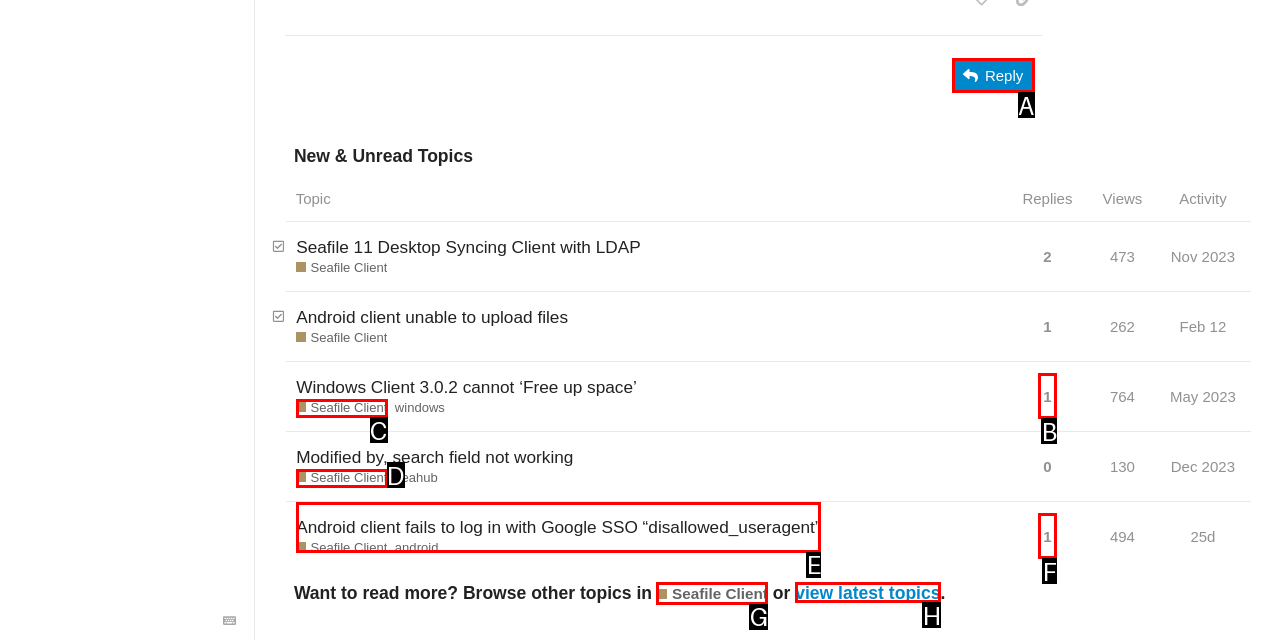Identify the option that corresponds to: view latest topics
Respond with the corresponding letter from the choices provided.

H